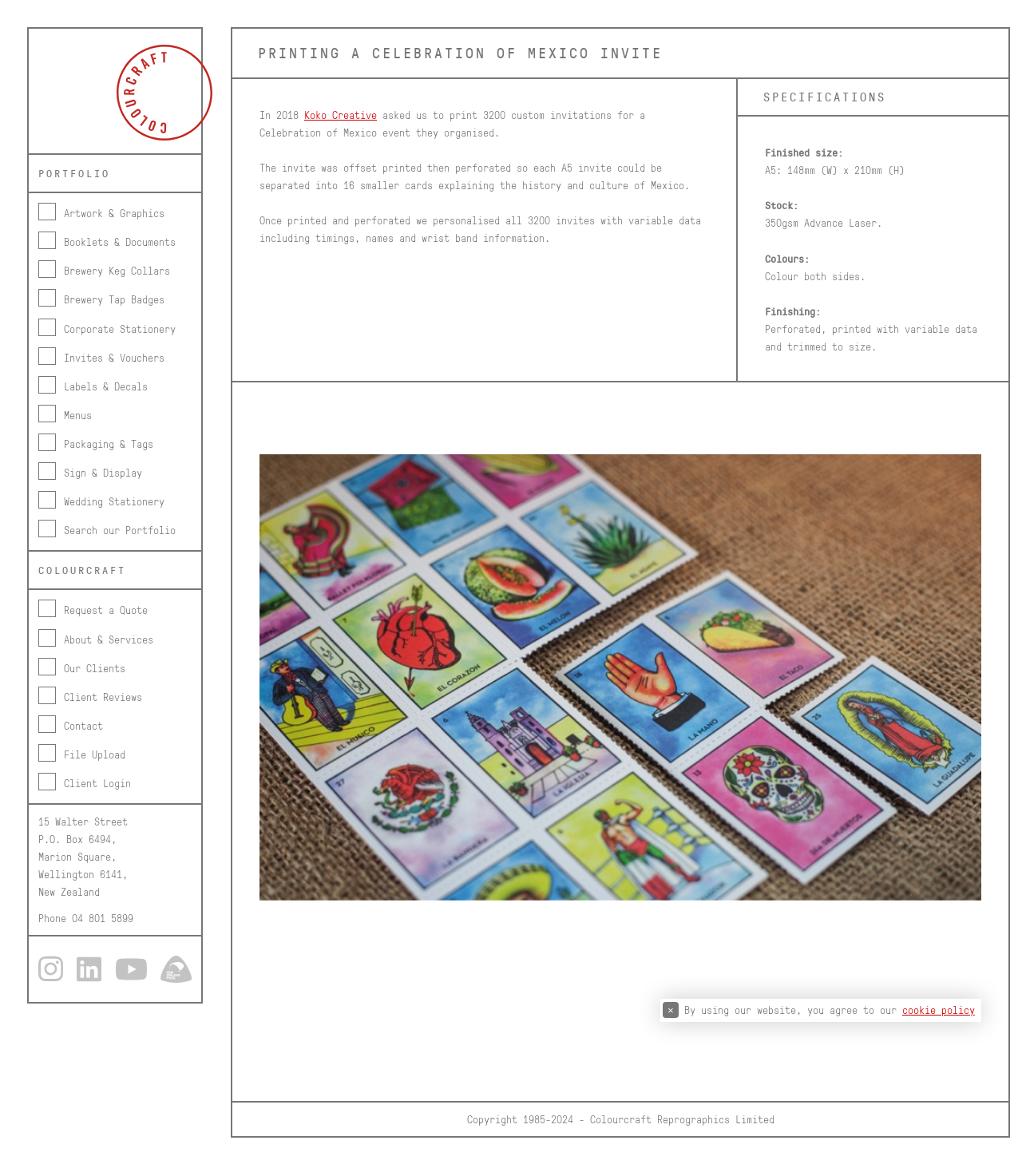Determine the bounding box coordinates of the area to click in order to meet this instruction: "Search our Portfolio".

[0.062, 0.445, 0.172, 0.457]